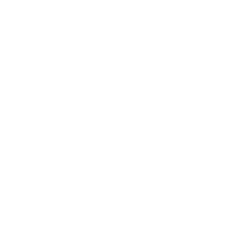Look at the image and write a detailed answer to the question: 
What is the purpose of the caption?

The caption is aimed at professionals in the digital marketing space, encouraging them to take a break while still thinking about their strategies, which implies that the purpose of the caption is to provide motivational content.